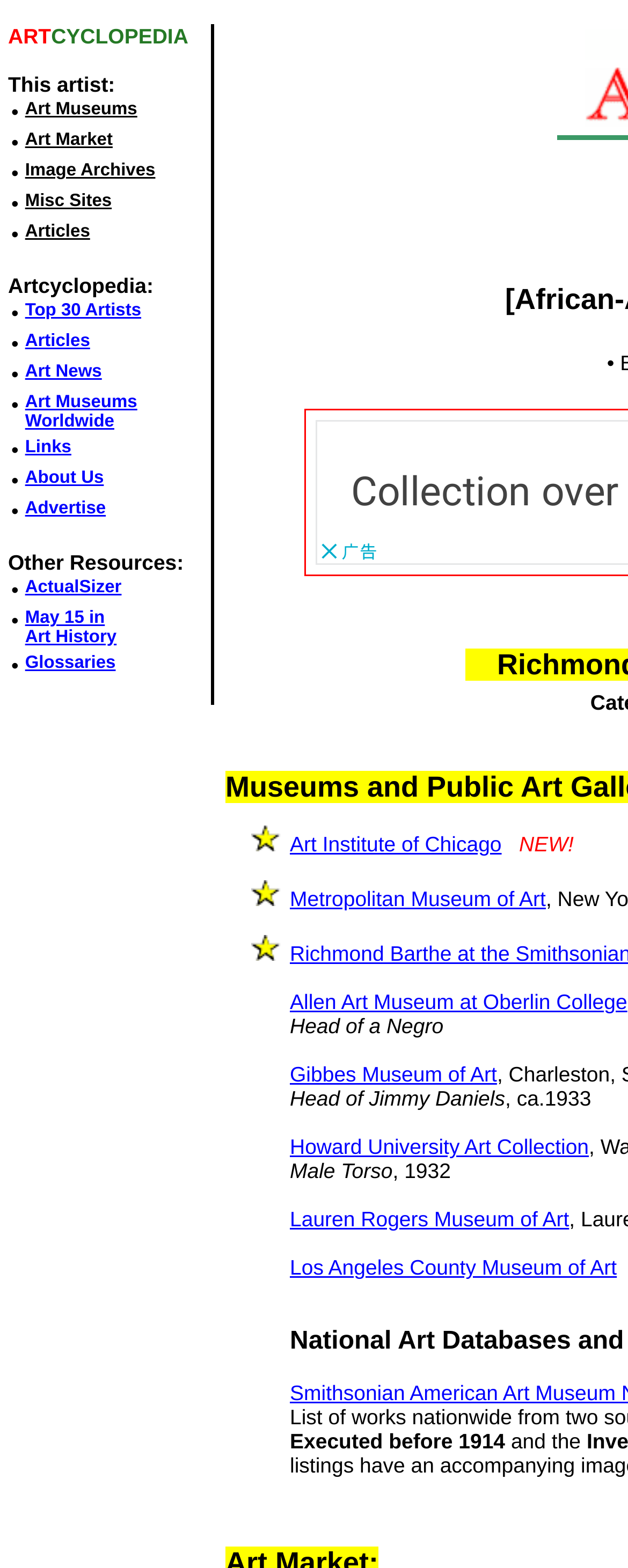How many art museums are listed?
Please provide a detailed answer to the question.

I counted the number of links under the 'Art Museums' category, which are Art Institute of Chicago, Metropolitan Museum of Art, Allen Art Museum at Oberlin College, Gibbes Museum of Art, Howard University Art Collection, Lauren Rogers Museum of Art, and Los Angeles County Museum of Art.